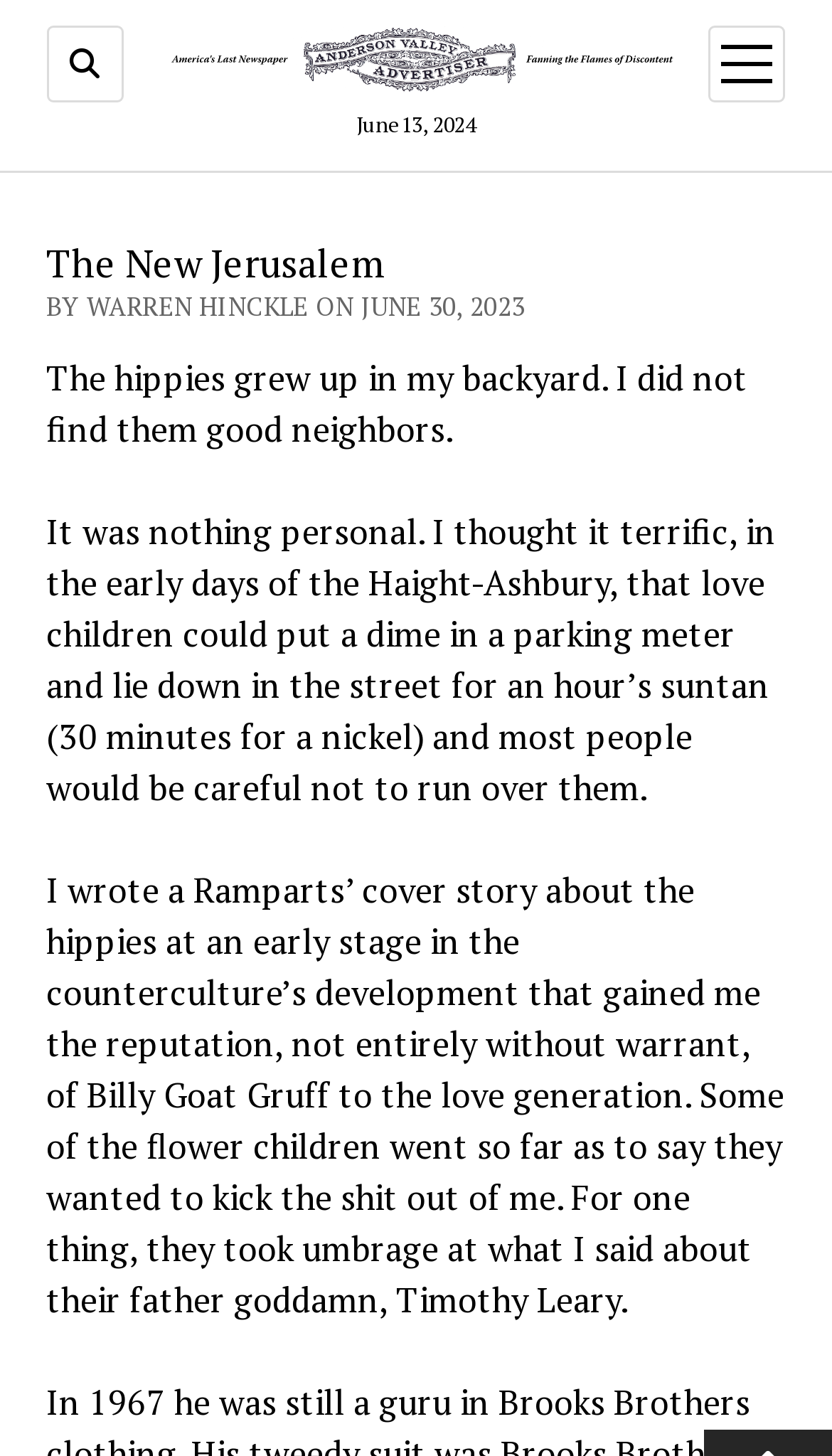Reply to the question below using a single word or brief phrase:
What is the name of the author mentioned on the webpage?

Warren Hinckle